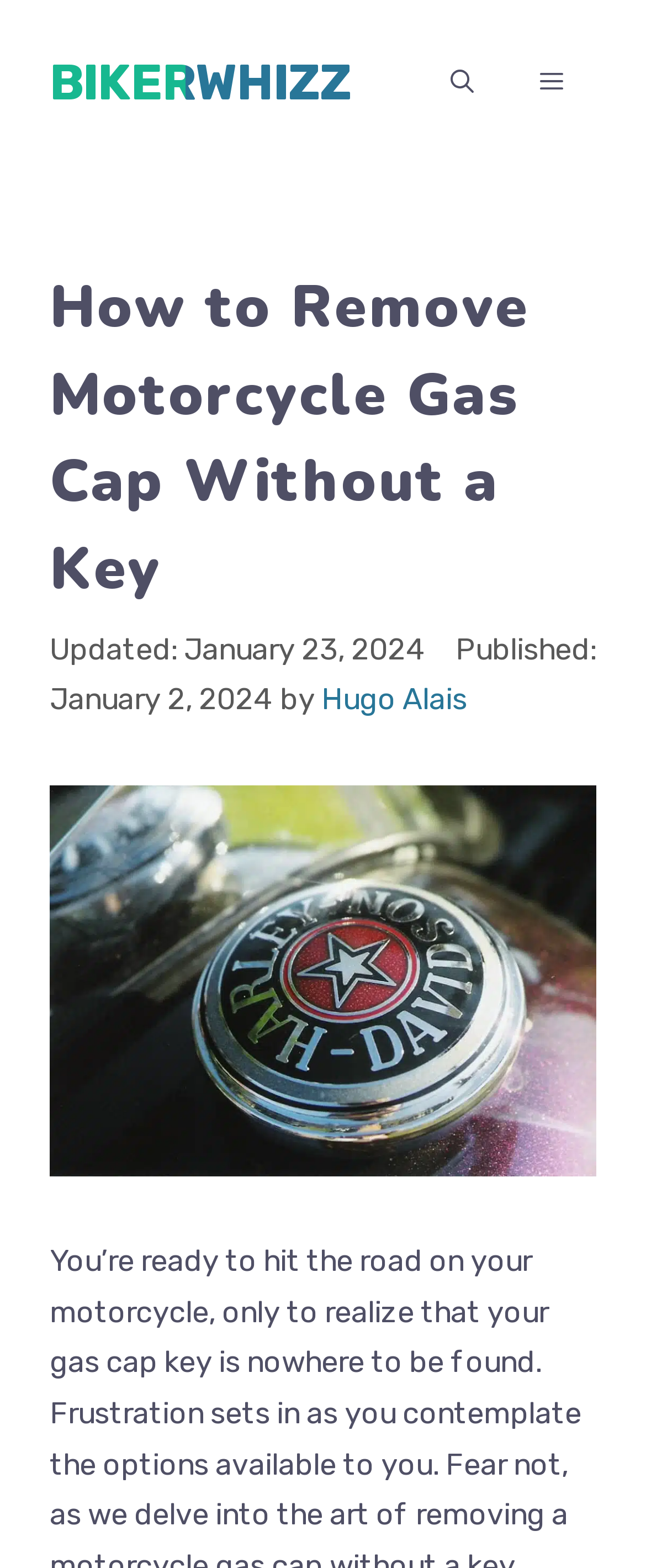What is the topic of the image?
Using the image as a reference, answer with just one word or a short phrase.

Motorcycle Gas Cap